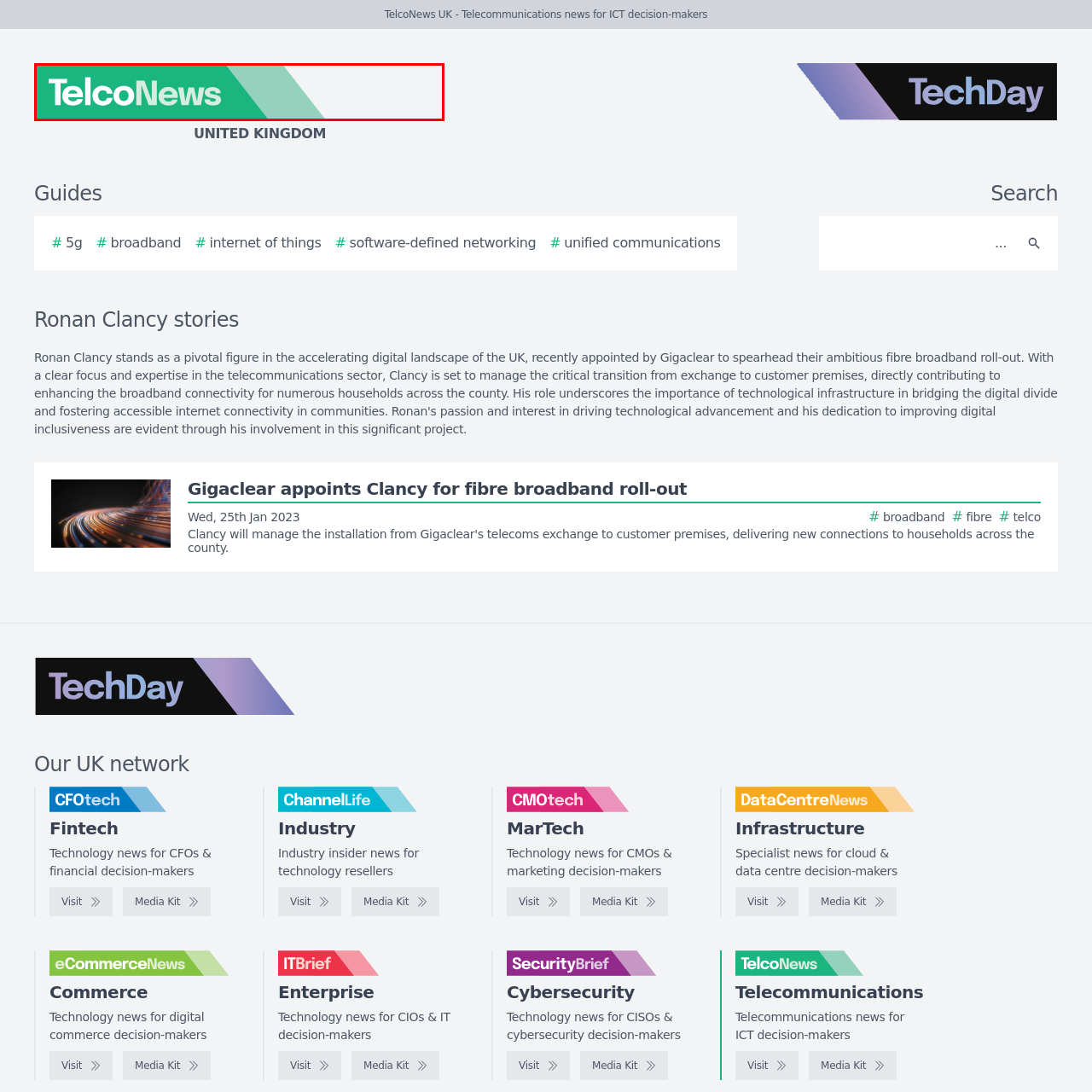What is the background color of the logo?
Look closely at the image within the red bounding box and respond to the question with one word or a brief phrase.

Vibrant green